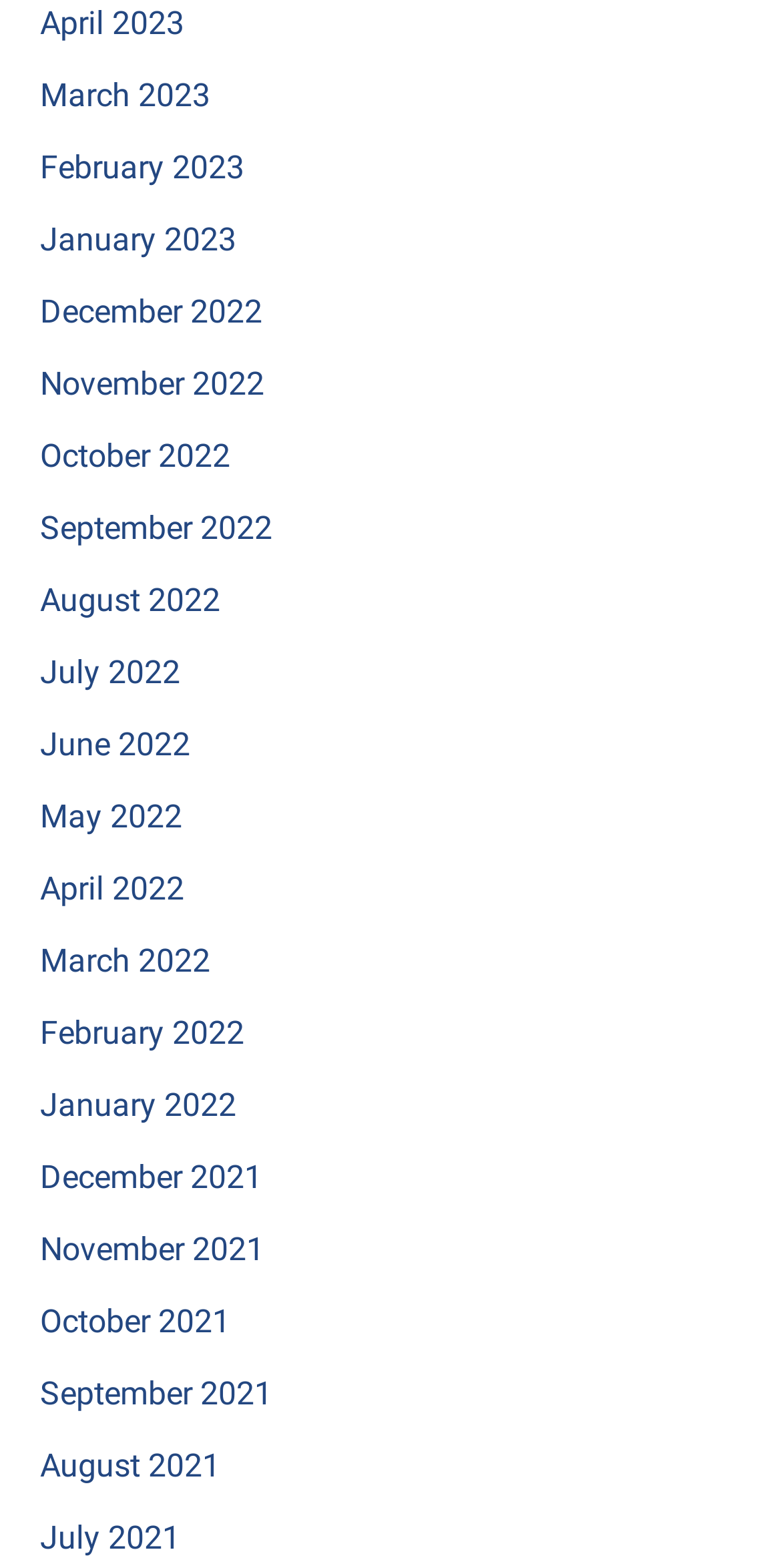Using the elements shown in the image, answer the question comprehensively: What is the earliest month listed?

By examining the list of links, I can see that the earliest month listed is 'July 2021', which is the last link in the list.